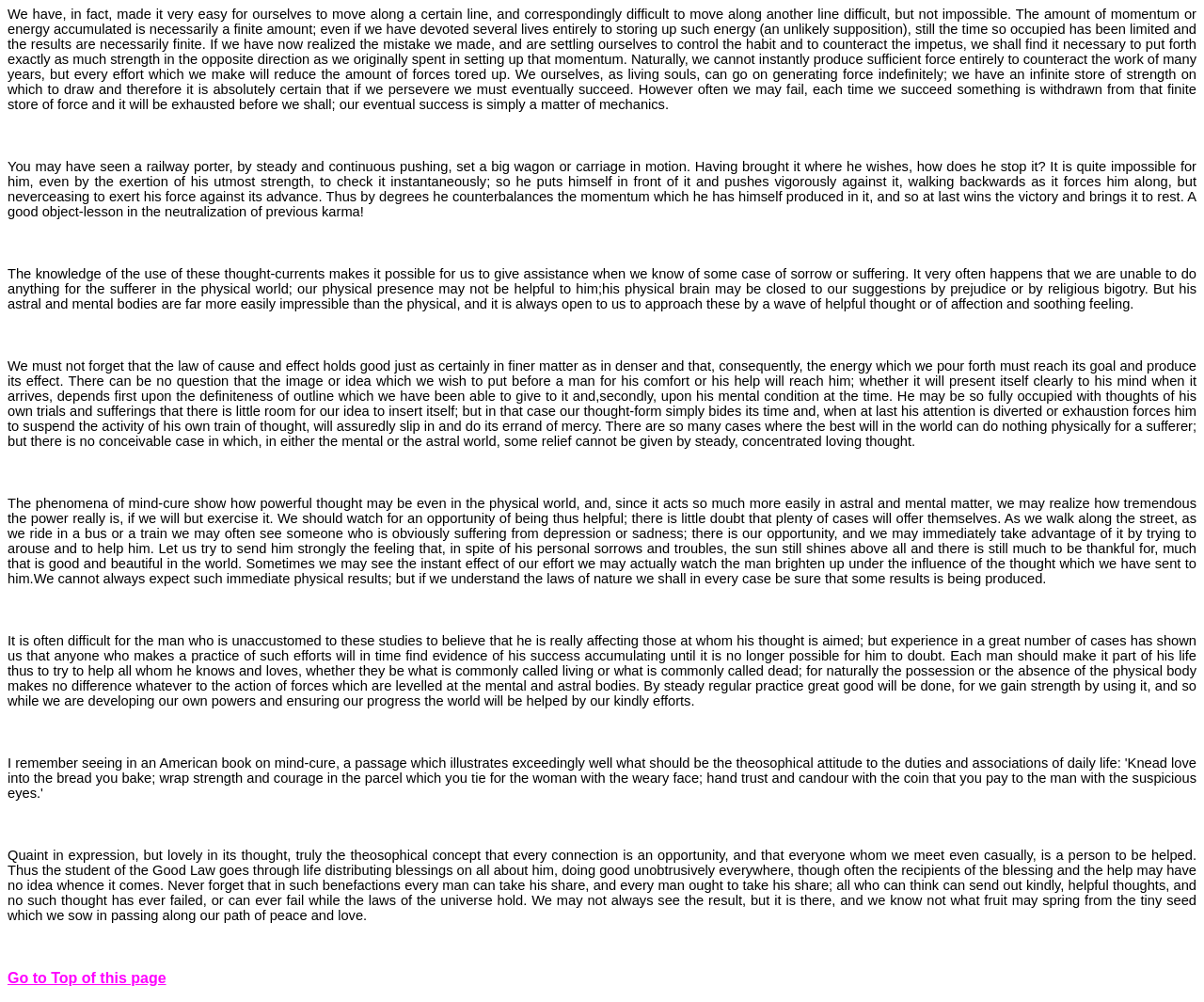What is the importance of perseverance?
Please provide a comprehensive answer based on the contents of the image.

The webpage emphasizes the importance of perseverance in achieving success. The text states that 'if we persevere we must eventually succeed' and that 'each time we succeed something is withdrawn from that finite store of force and it will be exhausted before we shall'.